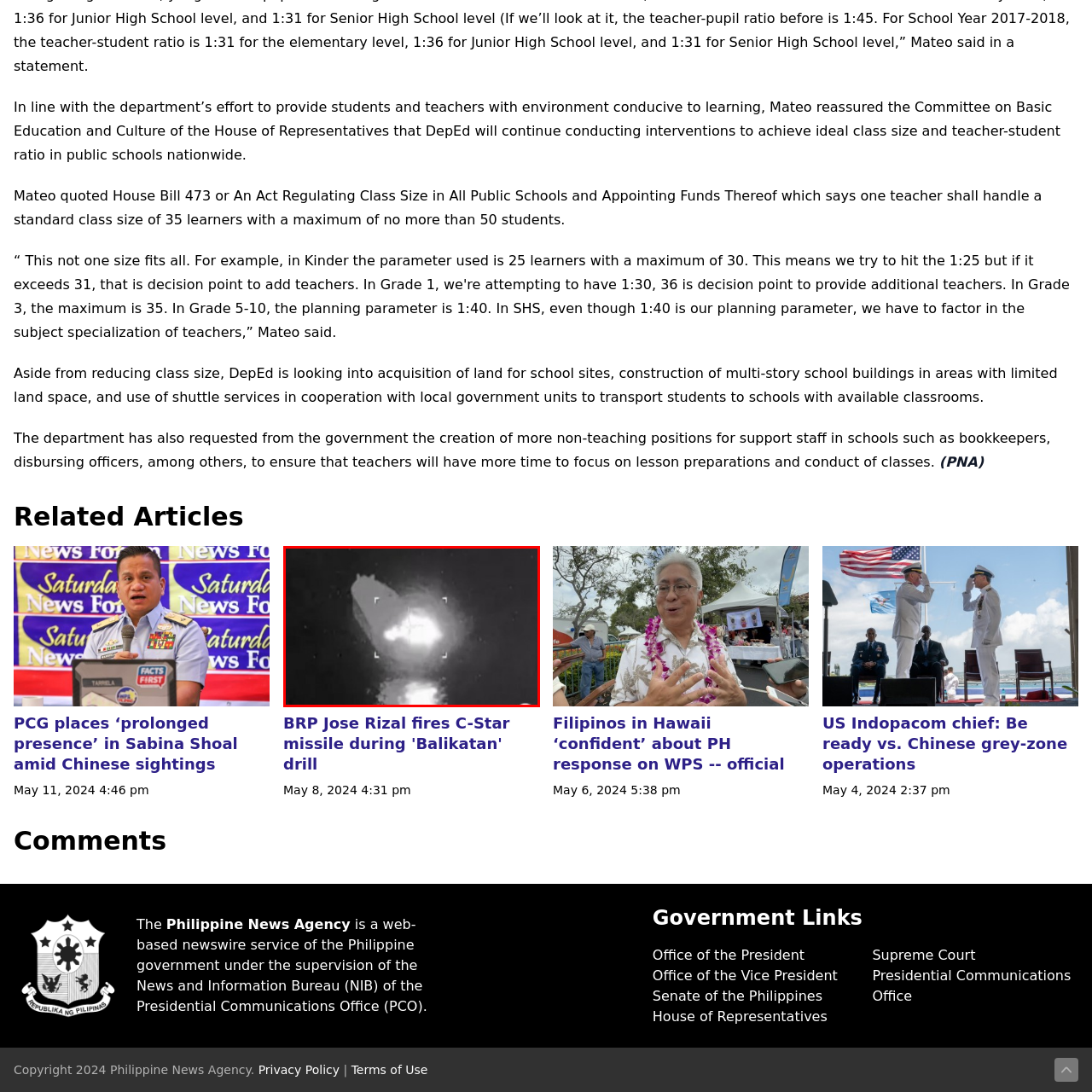What is the purpose of the military drill?
Examine the image that is surrounded by the red bounding box and answer the question with as much detail as possible using the image.

According to the caption, the military drill, Balikatan, is aimed at enhancing national defense, which implies that the purpose of the drill is to improve the country's defense capabilities.